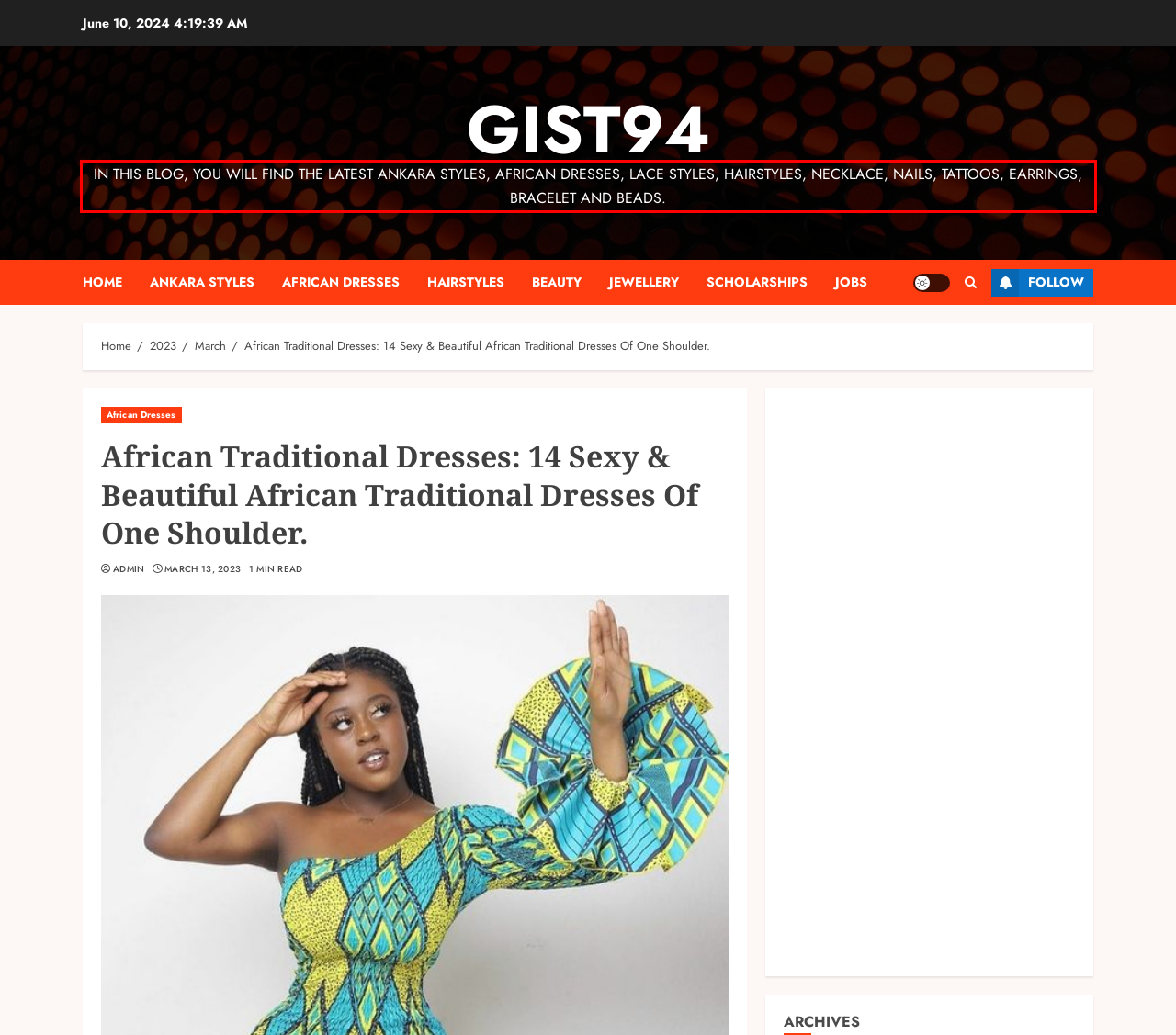Please look at the webpage screenshot and extract the text enclosed by the red bounding box.

IN THIS BLOG, YOU WILL FIND THE LATEST ANKARA STYLES, AFRICAN DRESSES, LACE STYLES, HAIRSTYLES, NECKLACE, NAILS, TATTOOS, EARRINGS, BRACELET AND BEADS.